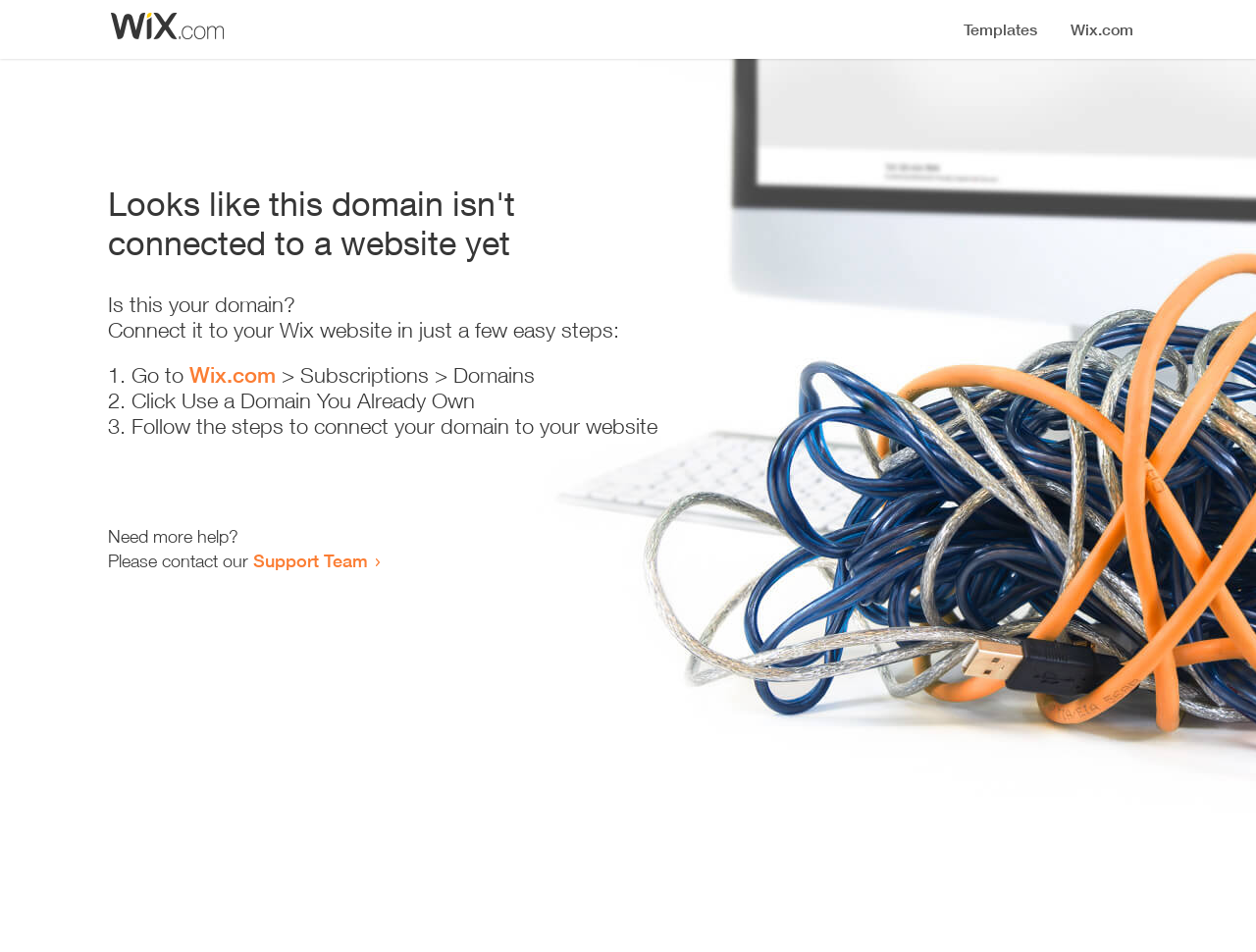Locate and extract the headline of this webpage.

Looks like this domain isn't
connected to a website yet